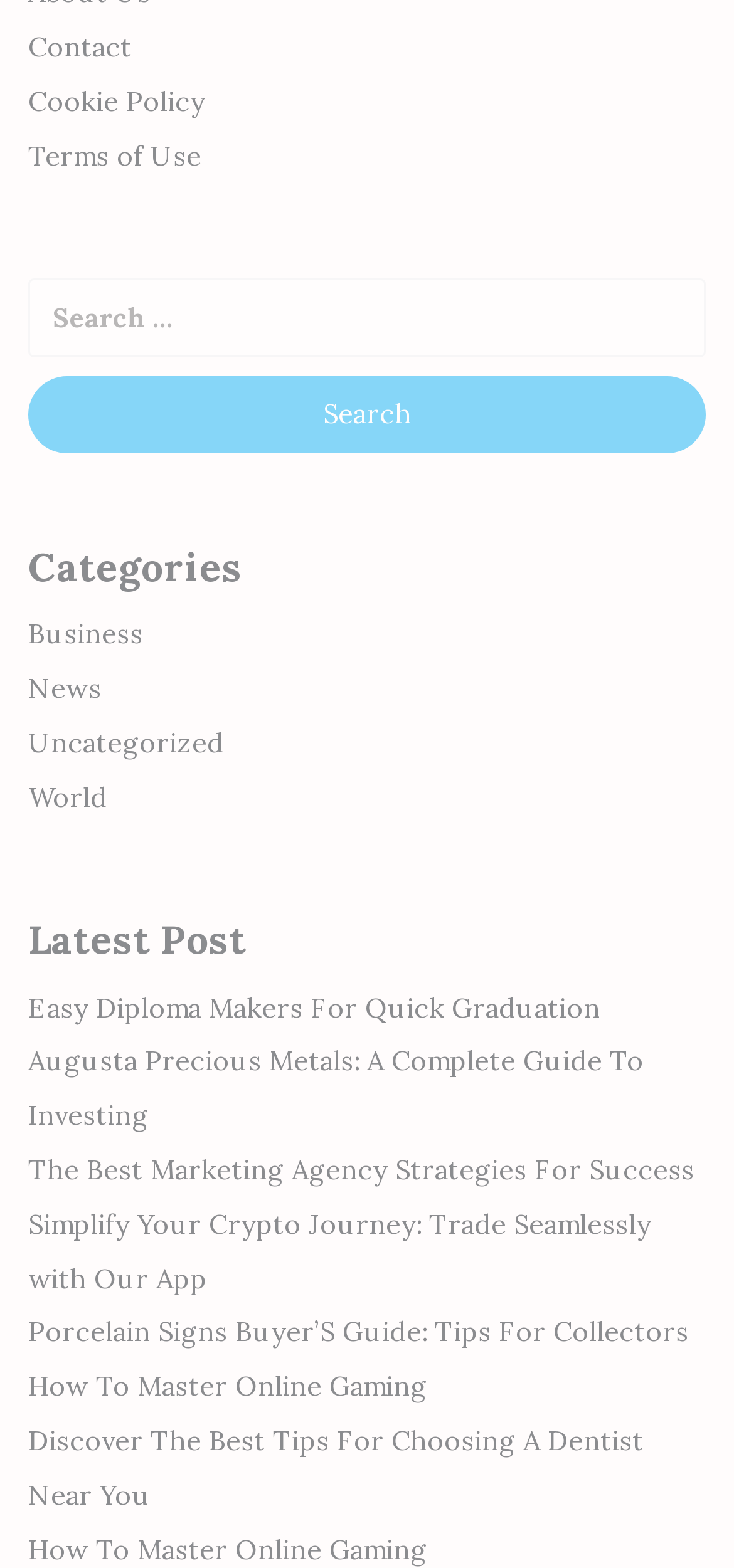Find the bounding box coordinates of the element to click in order to complete this instruction: "read the latest post about Easy Diploma Makers". The bounding box coordinates must be four float numbers between 0 and 1, denoted as [left, top, right, bottom].

[0.038, 0.632, 0.818, 0.653]